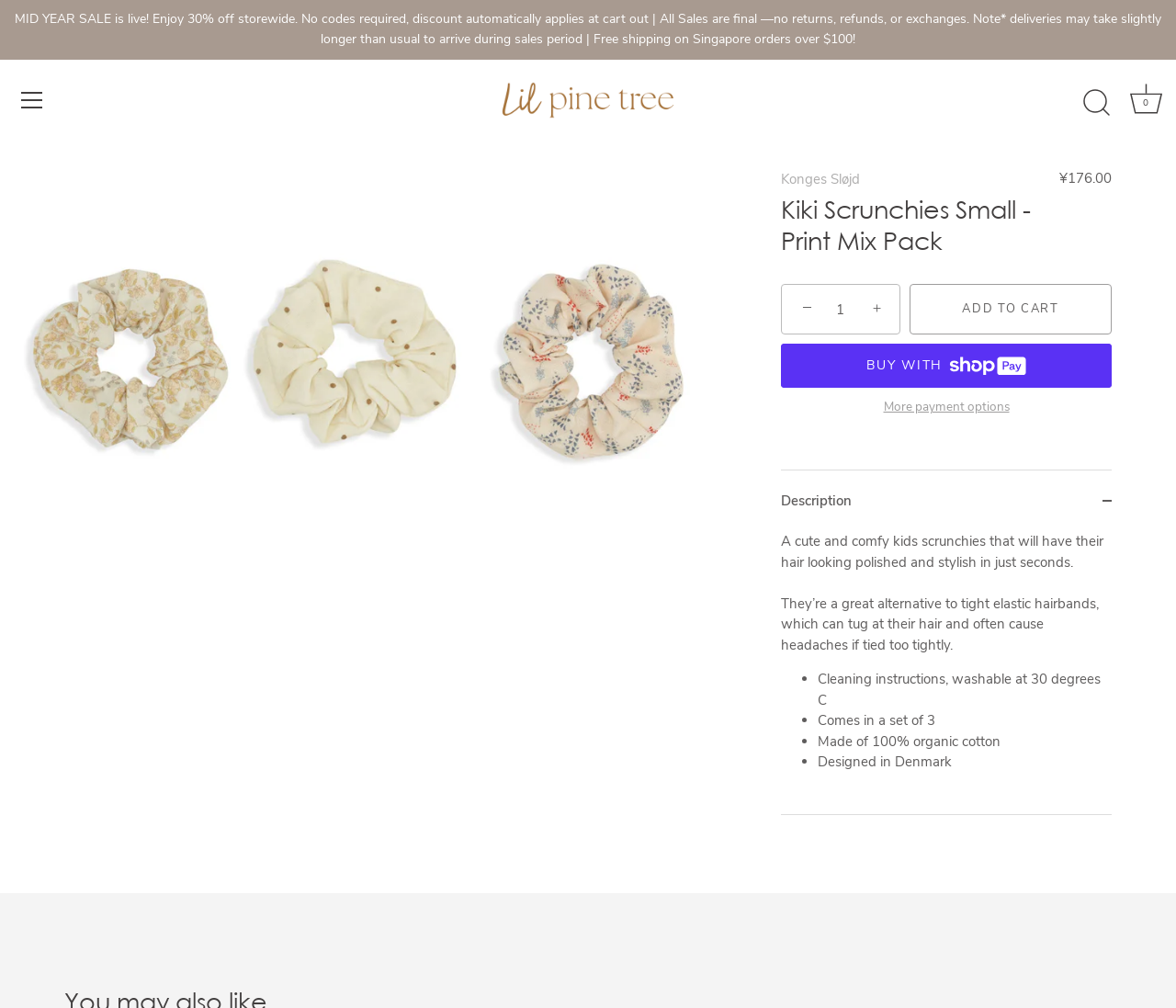Determine the bounding box coordinates for the clickable element required to fulfill the instruction: "Add to cart". Provide the coordinates as four float numbers between 0 and 1, i.e., [left, top, right, bottom].

[0.773, 0.282, 0.945, 0.331]